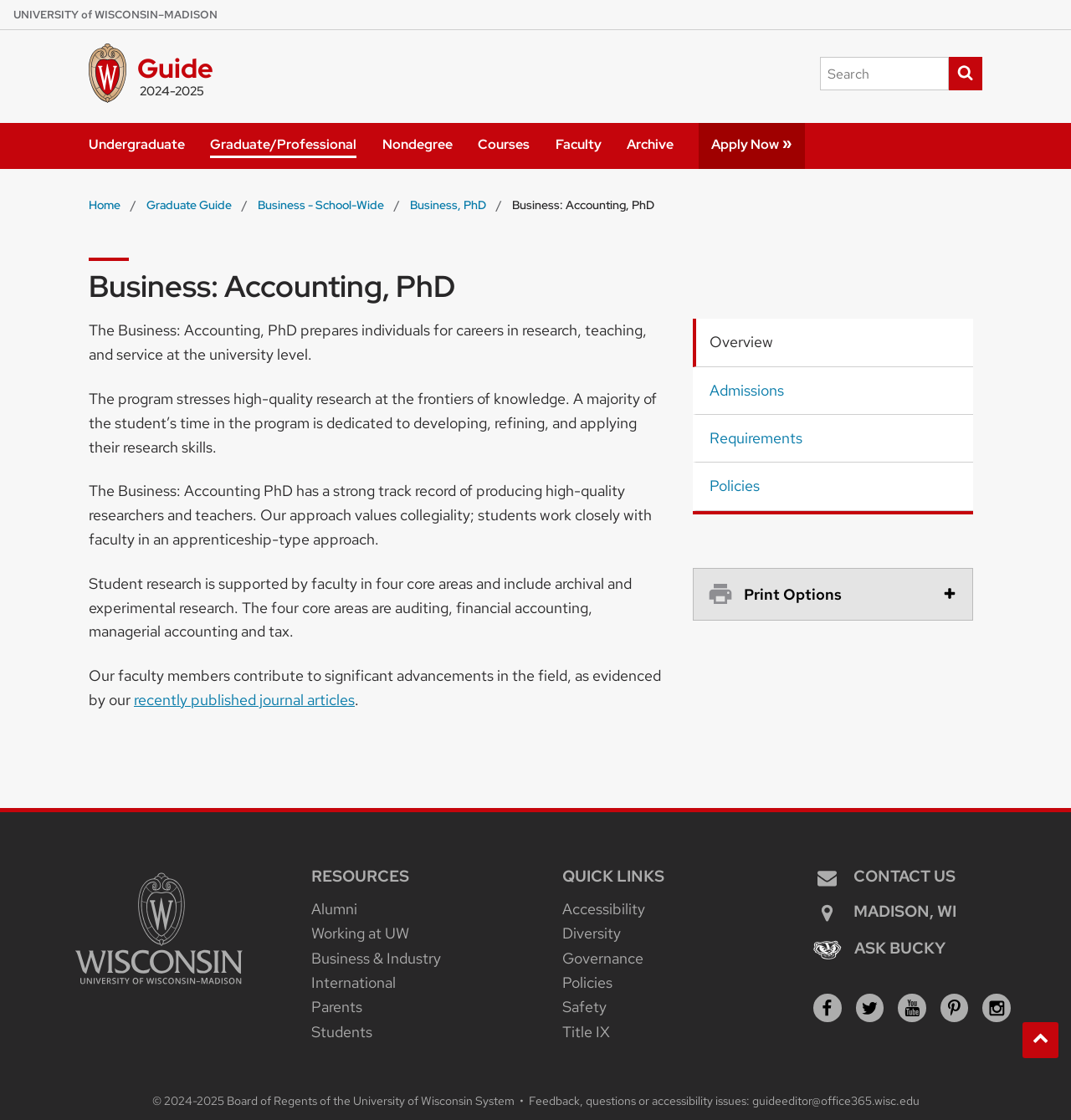Give a comprehensive overview of the webpage, including key elements.

This webpage is about the University of Wisconsin-Madison's Business: Accounting, PhD program. At the top, there is a link to the University of Wisconsin-Madison home page, accompanied by an image. Below this, there is a navigation menu with links to different sections of the website, including "Undergraduate", "Graduate/Professional", "Nondegree", "Courses", "Faculty", "Archive", and "Apply Now More".

The main content of the page is divided into two sections. On the left, there is a breadcrumb navigation menu showing the current location within the website, with links to "Home", "Graduate Guide", "Business - School-Wide", and "Business, PhD". Below this, there is a heading that reads "Business: Accounting, PhD" and a main content area that provides an overview of the program.

The overview section is divided into several paragraphs of text, which describe the program's focus on research, teaching, and service at the university level. The text also mentions the program's strong track record of producing high-quality researchers and teachers, and the four core areas of research: auditing, financial accounting, managerial accounting, and tax.

To the right of the main content area, there are several tabs labeled "Overview", "Admissions", "Requirements", and "Policies". The "Overview" tab is currently selected, and the other tabs can be clicked to reveal additional information about the program.

Below the main content area, there is a button labeled "Show Print Options" and a link to the University logo, which also links to the home page. At the bottom of the page, there are three columns of links and information. The left column is labeled "RESOURCES" and contains links to "Alumni", "Working at UW", "Business & Industry", "International", "Parents", and "Students". The middle column is labeled "QUICK LINKS" and contains links to "Accessibility", "Diversity", "Governance", "Policies", "Safety", and "Title IX". The right column contains contact information, including a link to "CONTACT US", as well as links to "MADISON, WI", "ASK BUCKY", and social media profiles.

Finally, at the very bottom of the page, there is a copyright notice that reads "© 2024-2025 Board of Regents of the".